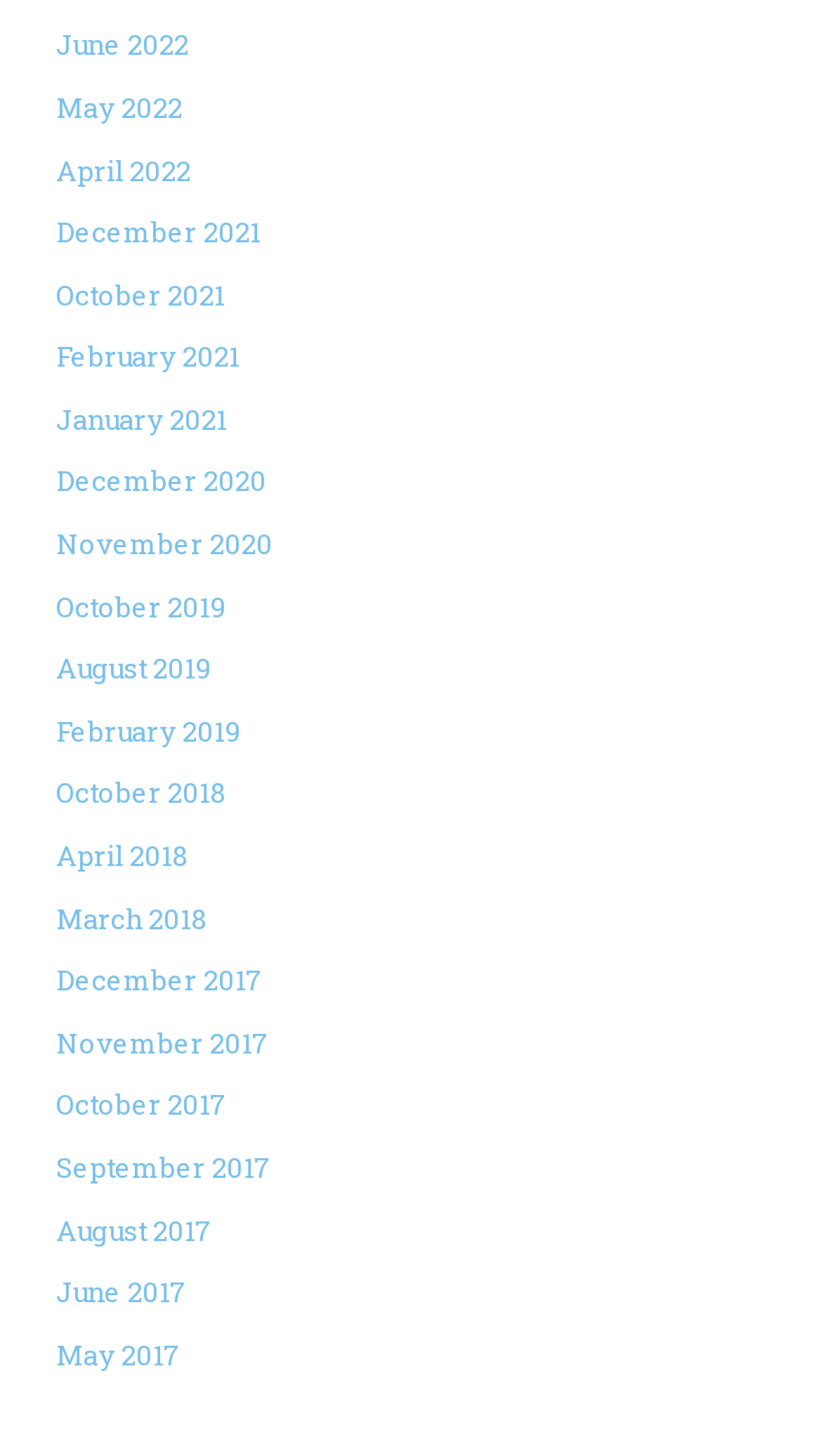With reference to the image, please provide a detailed answer to the following question: How many months are listed from the year 2017?

I counted the number of links that contain the year '2017' and found that there are 5 months listed from that year, namely 'December 2017', 'November 2017', 'October 2017', 'September 2017', and 'August 2017'.